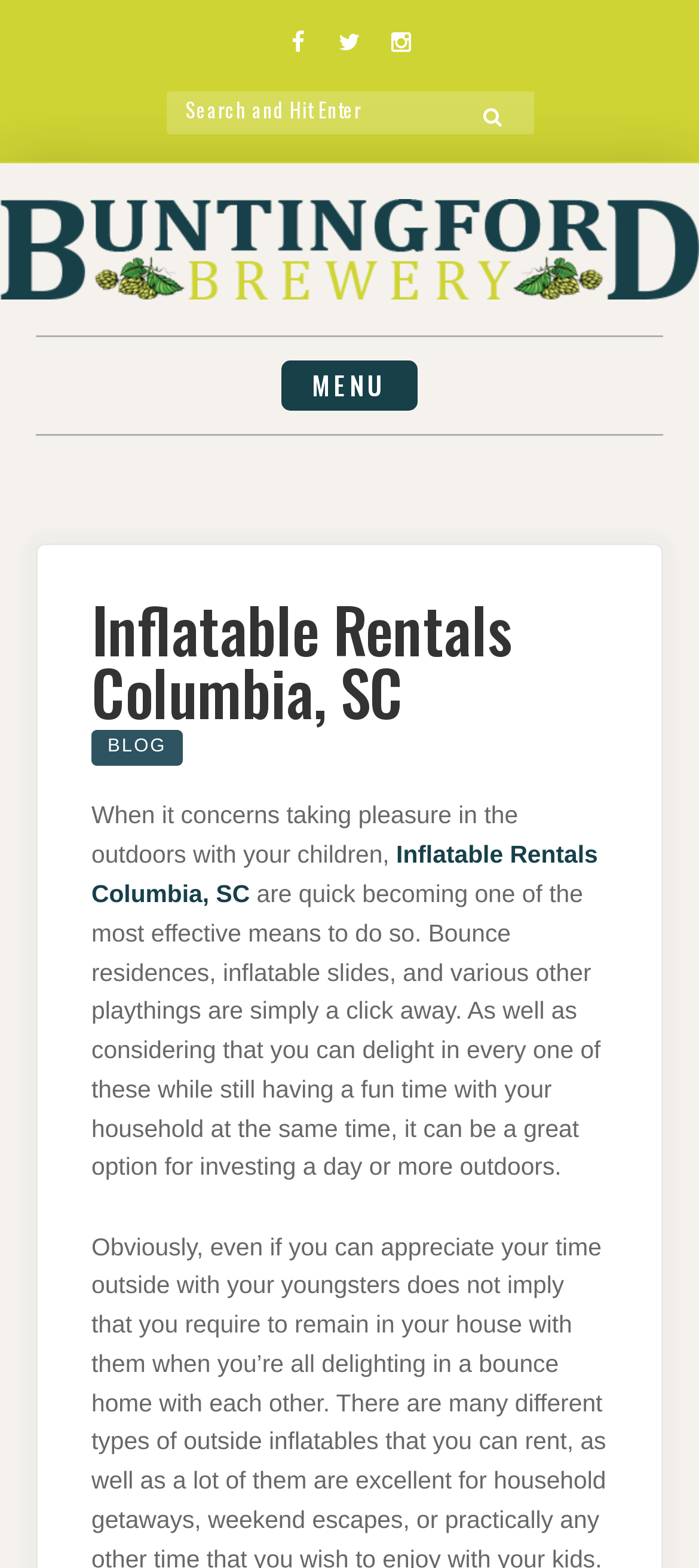Identify the main title of the webpage and generate its text content.

Inflatable Rentals Columbia, SC